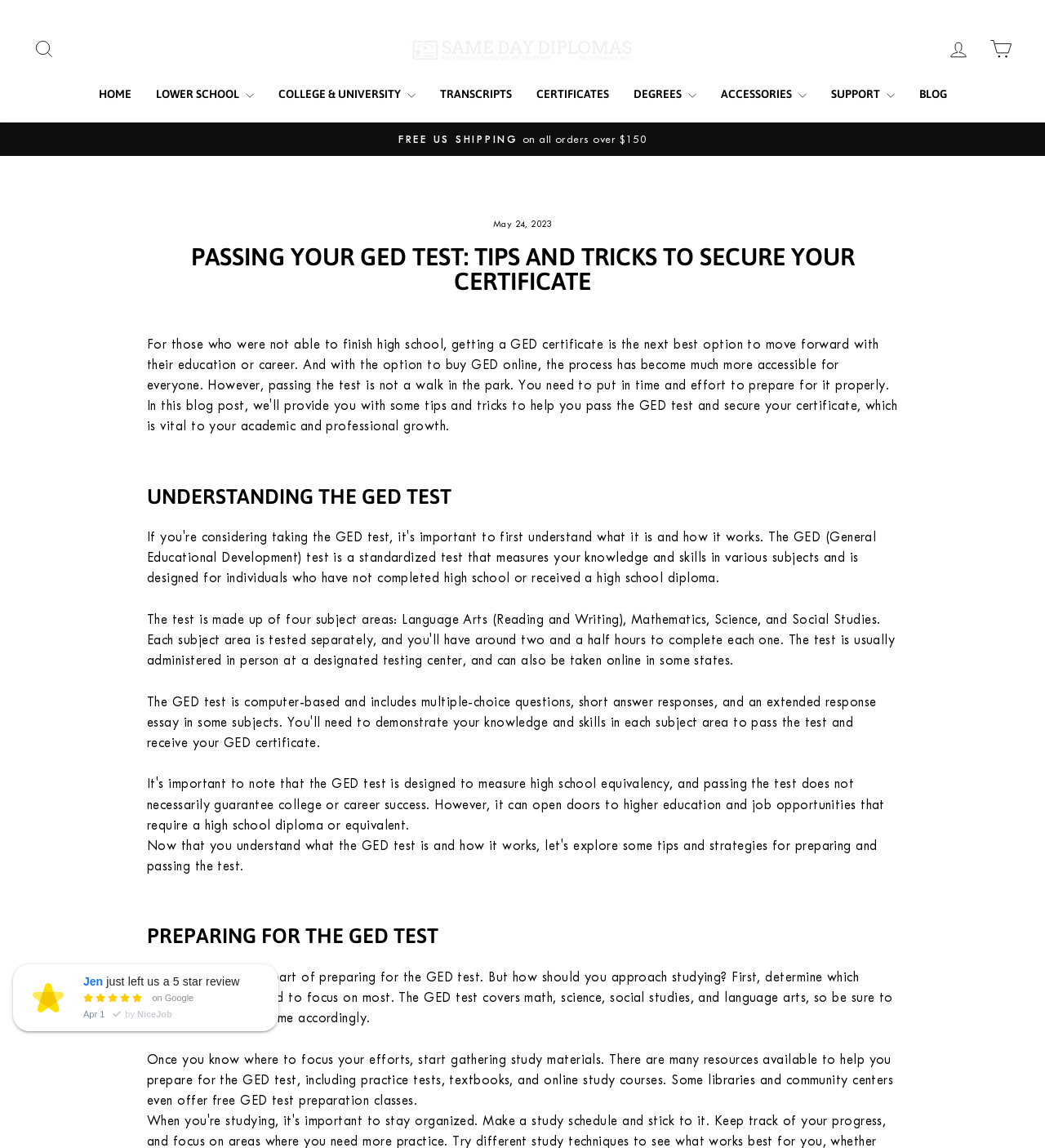Identify the bounding box for the UI element described as: "icon-search Search". The coordinates should be four float numbers between 0 and 1, i.e., [left, top, right, bottom].

[0.022, 0.028, 0.062, 0.058]